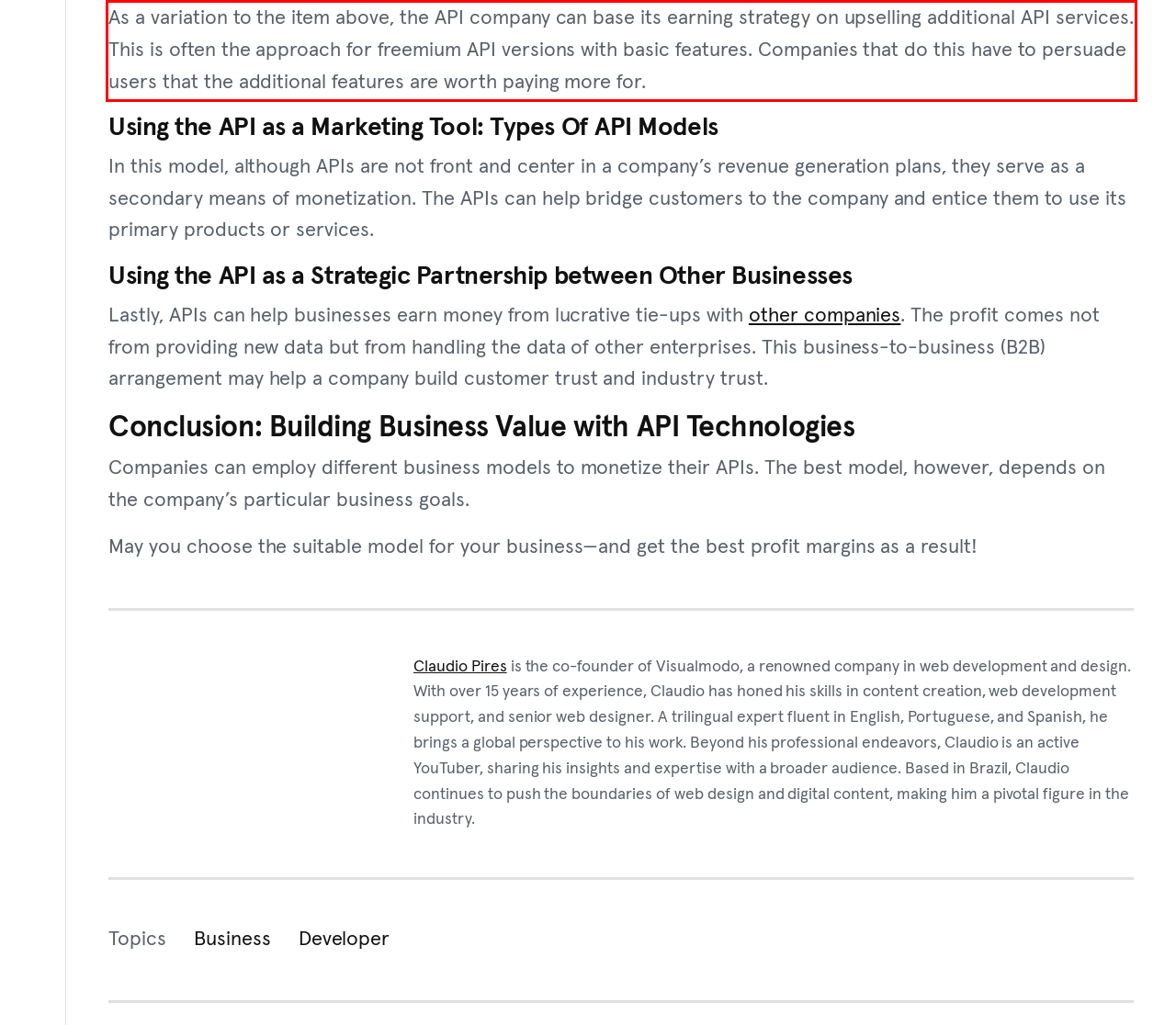Analyze the screenshot of the webpage and extract the text from the UI element that is inside the red bounding box.

As a variation to the item above, the API company can base its earning strategy on upselling additional API services. This is often the approach for freemium API versions with basic features. Companies that do this have to persuade users that the additional features are worth paying more for.